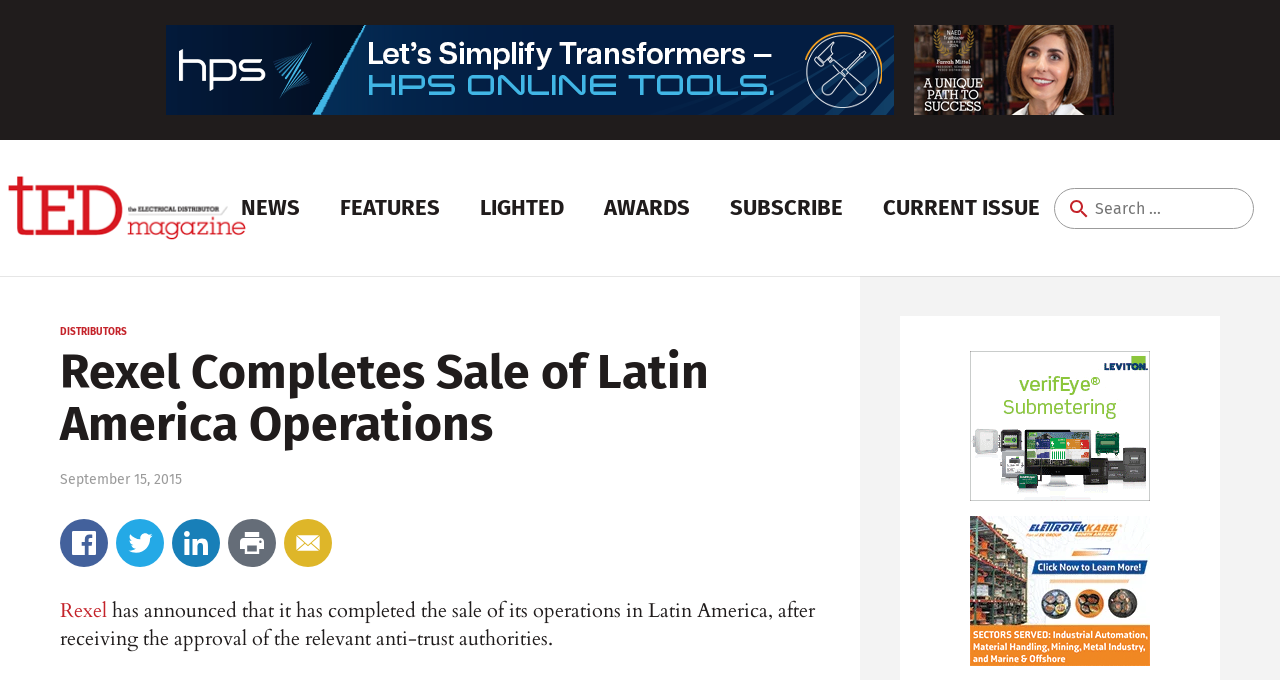How many links are there in the top navigation menu?
Refer to the image and provide a detailed answer to the question.

I counted the number of links in the top navigation menu by looking at the links 'NEWS', 'Channel', 'Distributors', 'Manufacturers', 'People', and 'FEATURES'.